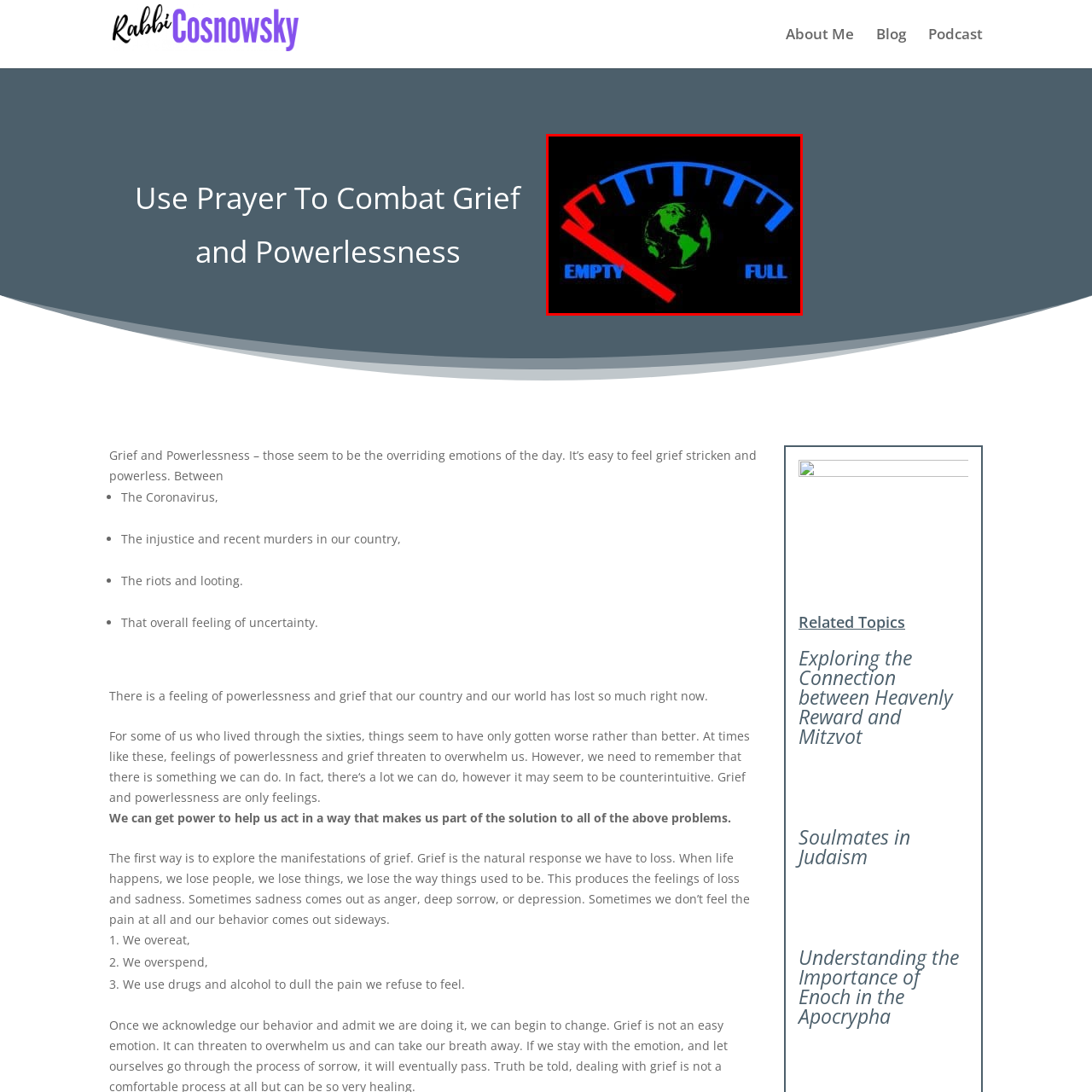Inspect the image surrounded by the red boundary and answer the following question in detail, basing your response on the visual elements of the image: 
What does the blue portion of the gauge represent?

According to the caption, the blue portion of the gauge signifies feelings of fulfillment and positive emotional states, contrasting with the red portion which represents emptiness or loss.